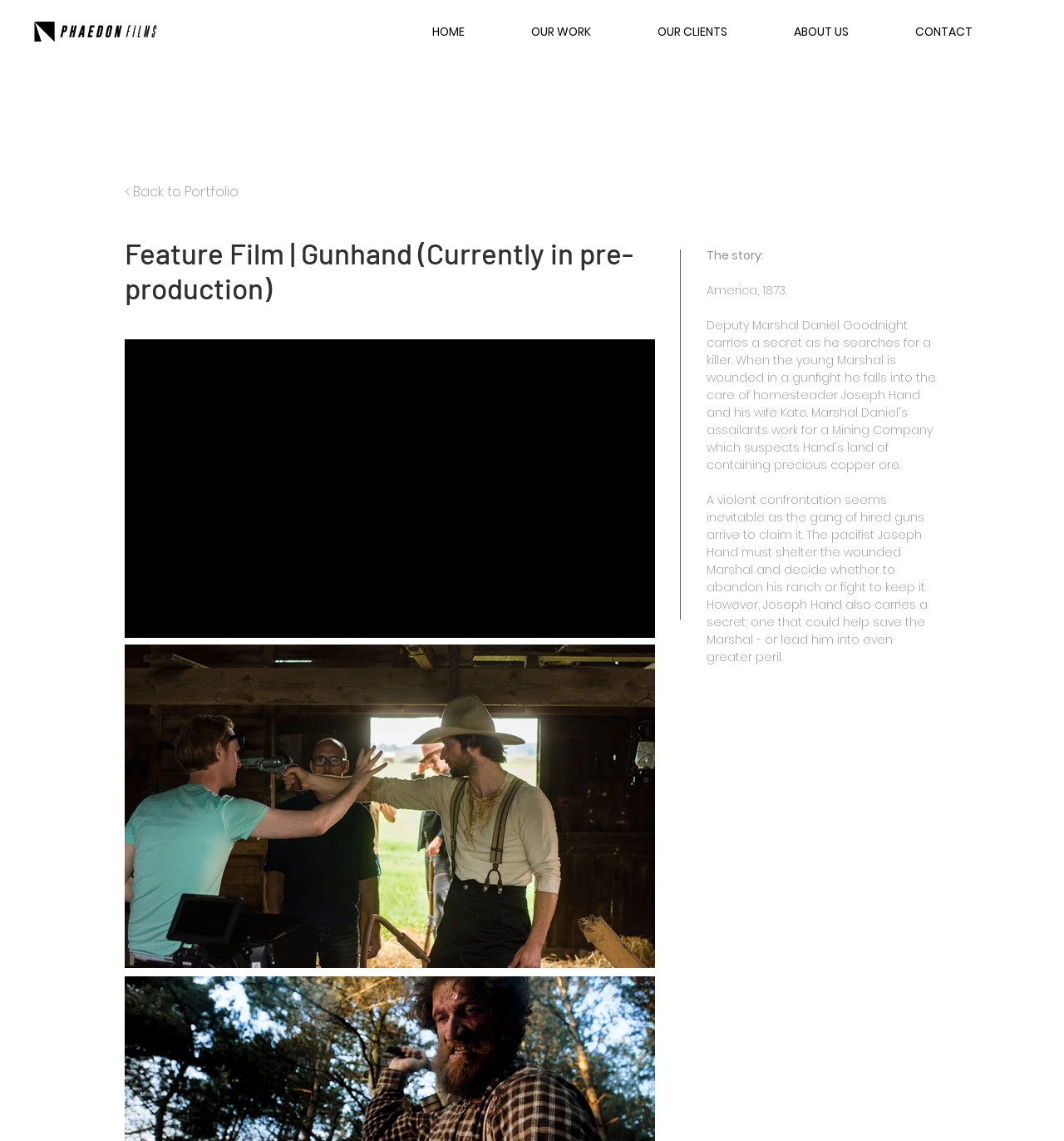What is the occupation of Daniel Goodnight?
Look at the screenshot and give a one-word or phrase answer.

Deputy Marshal